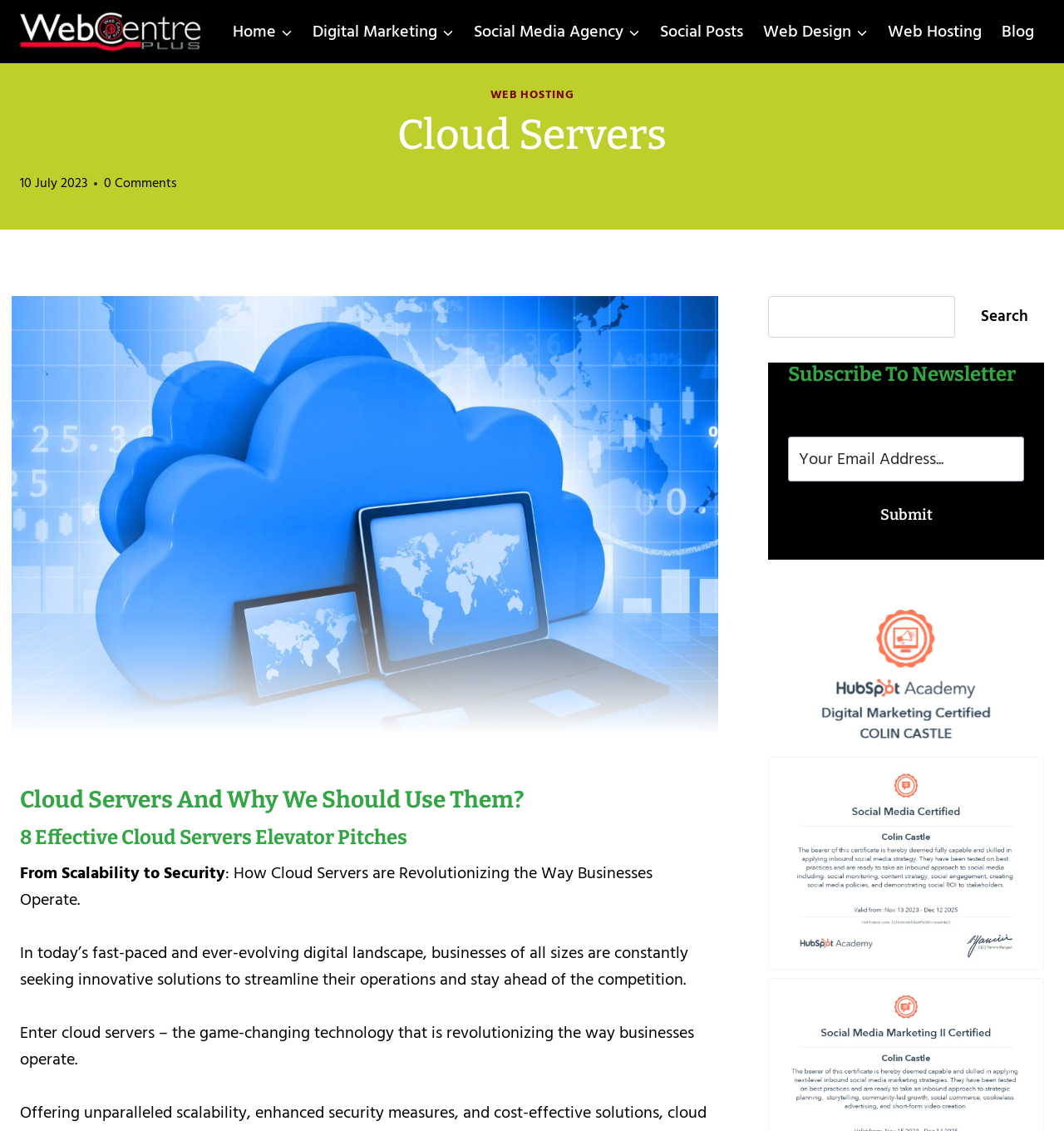Identify the bounding box coordinates of the region that should be clicked to execute the following instruction: "Go to the Live and Direct: Football Scores at Your Fingertips page".

None